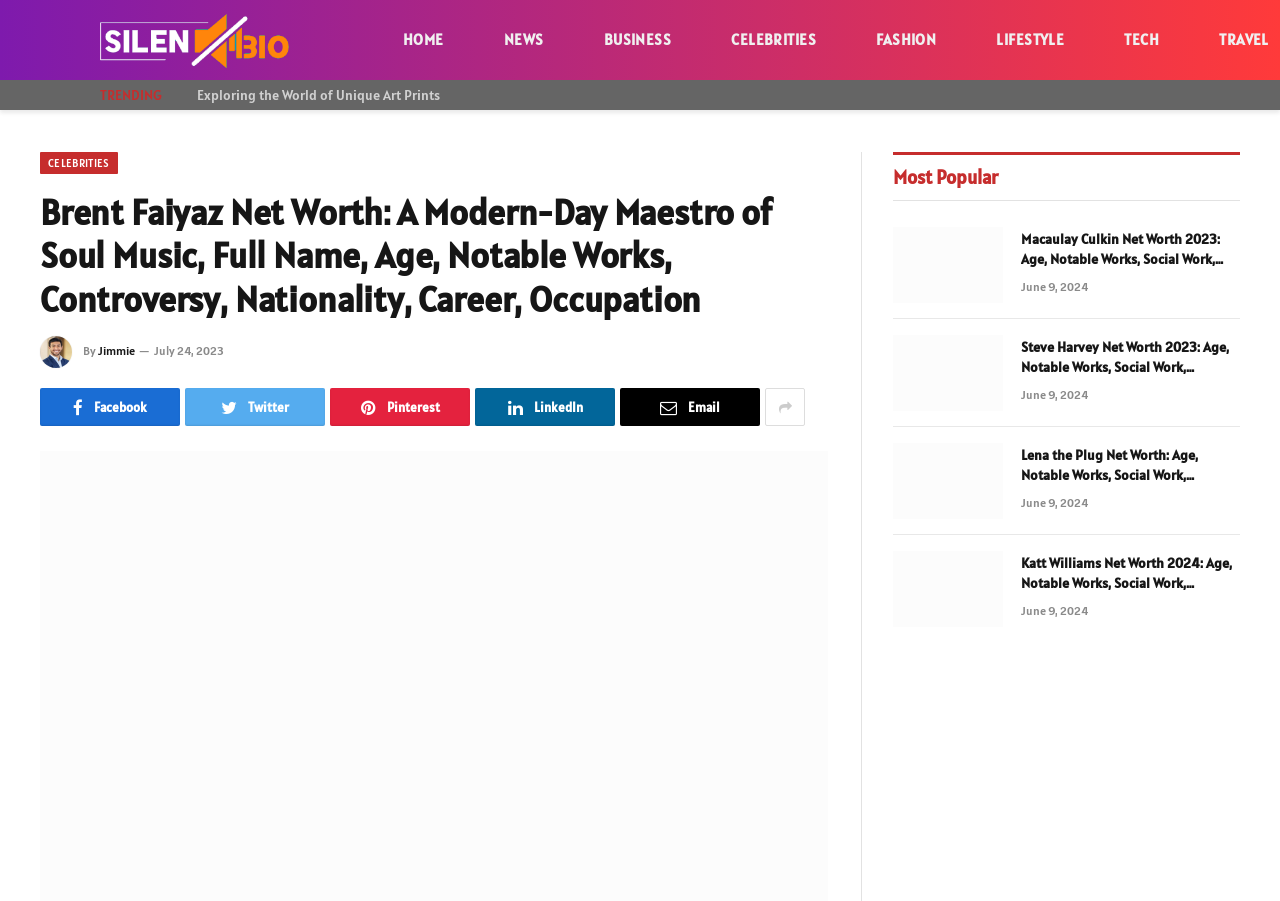Kindly determine the bounding box coordinates for the clickable area to achieve the given instruction: "Watch the video of Ofelia García's lecture".

None